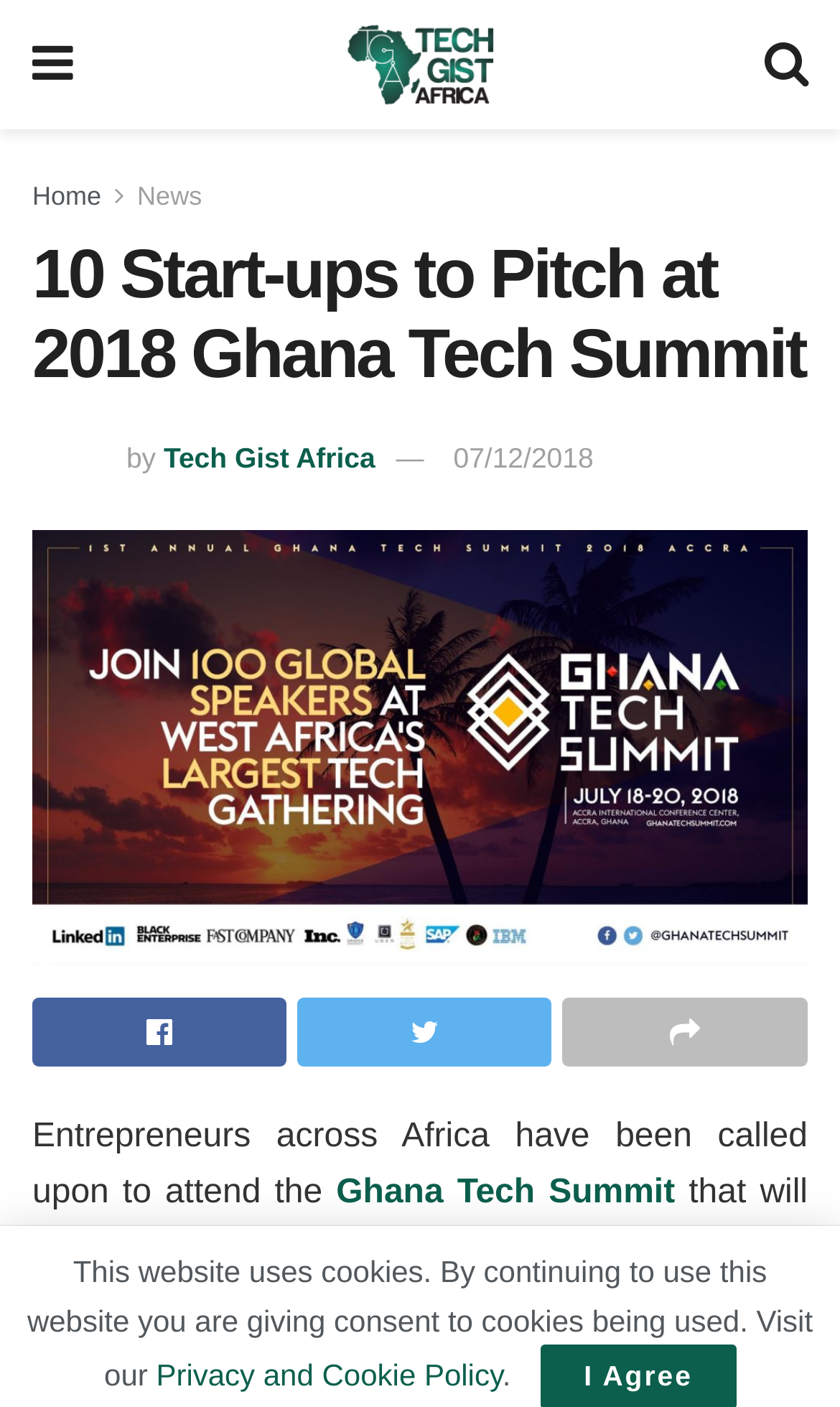Locate the bounding box coordinates of the element to click to perform the following action: 'Click the Post Comment button'. The coordinates should be given as four float values between 0 and 1, in the form of [left, top, right, bottom].

None